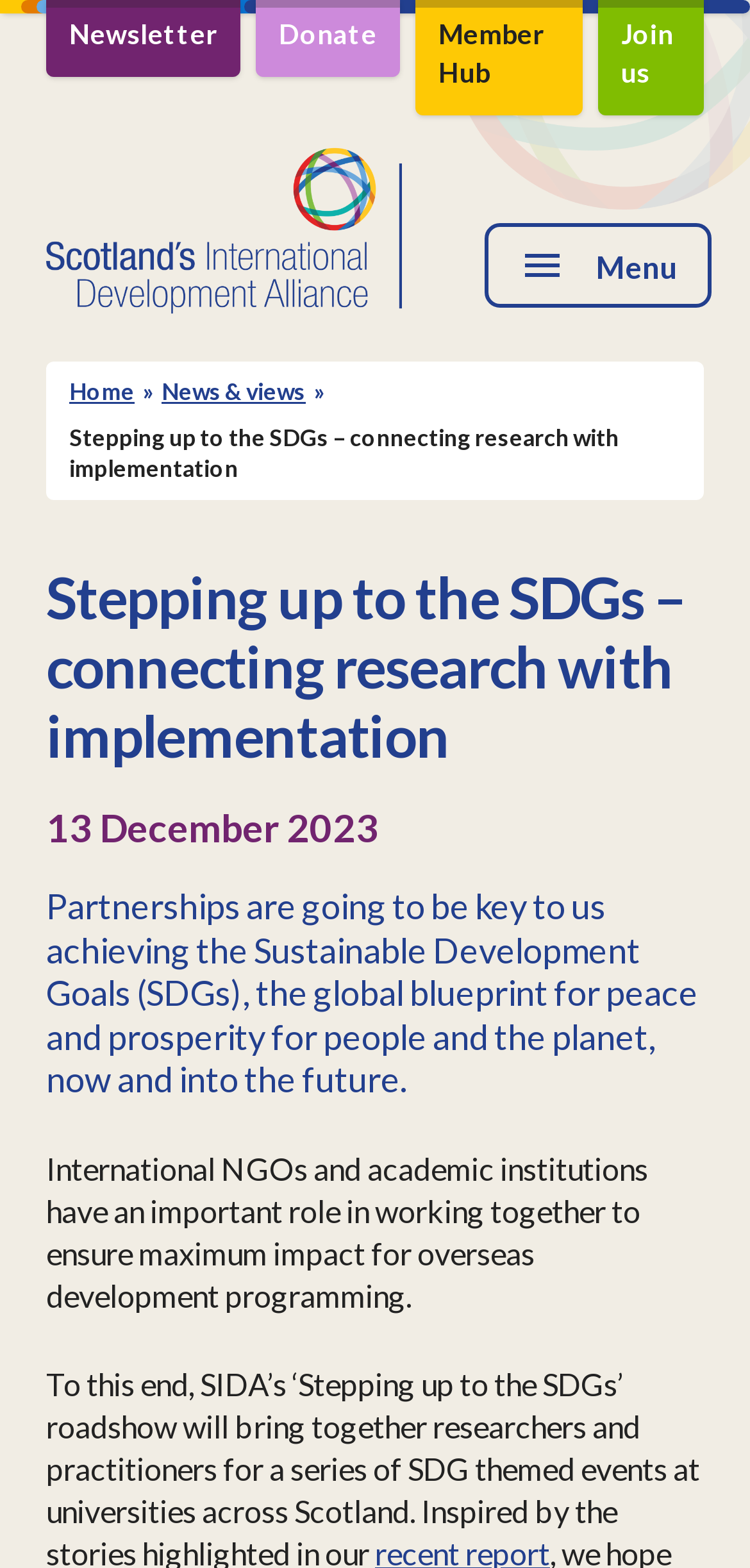Show the bounding box coordinates for the element that needs to be clicked to execute the following instruction: "Click the 'Toggle navigation' button". Provide the coordinates in the form of four float numbers between 0 and 1, i.e., [left, top, right, bottom].

[0.646, 0.142, 0.949, 0.196]